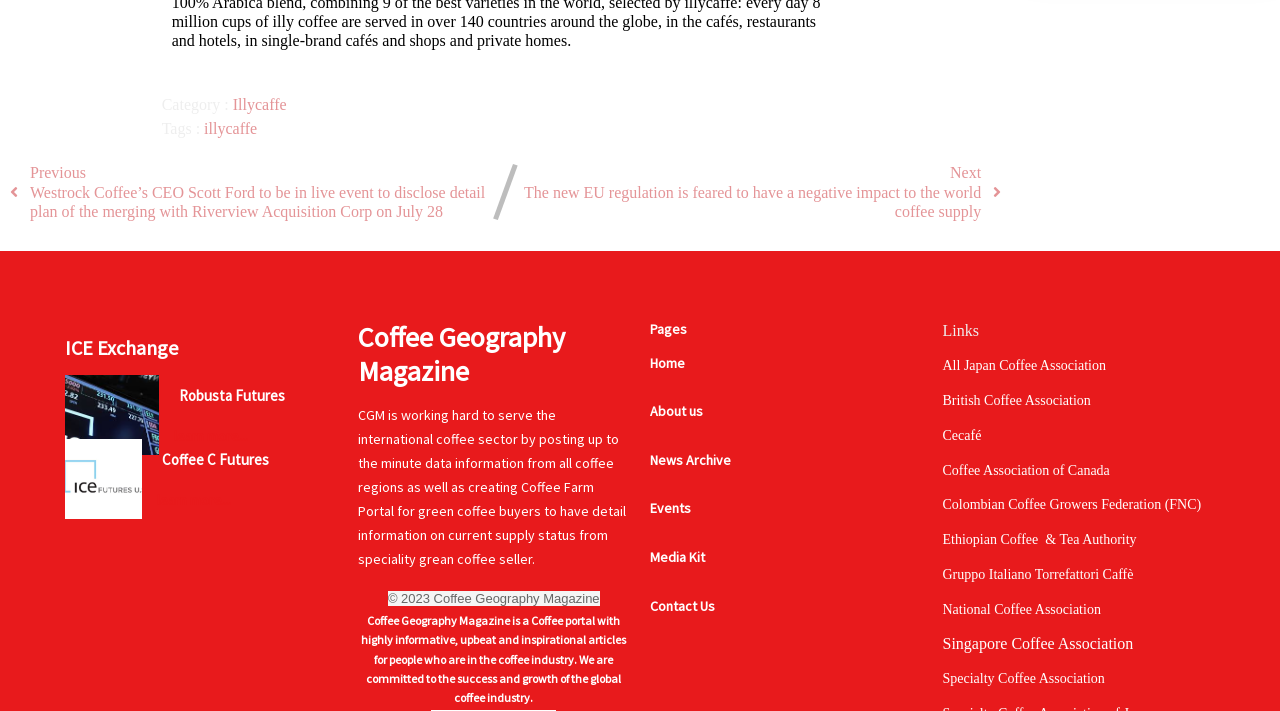Please determine the bounding box coordinates for the element that should be clicked to follow these instructions: "Click on Illycaffe".

[0.182, 0.135, 0.224, 0.159]